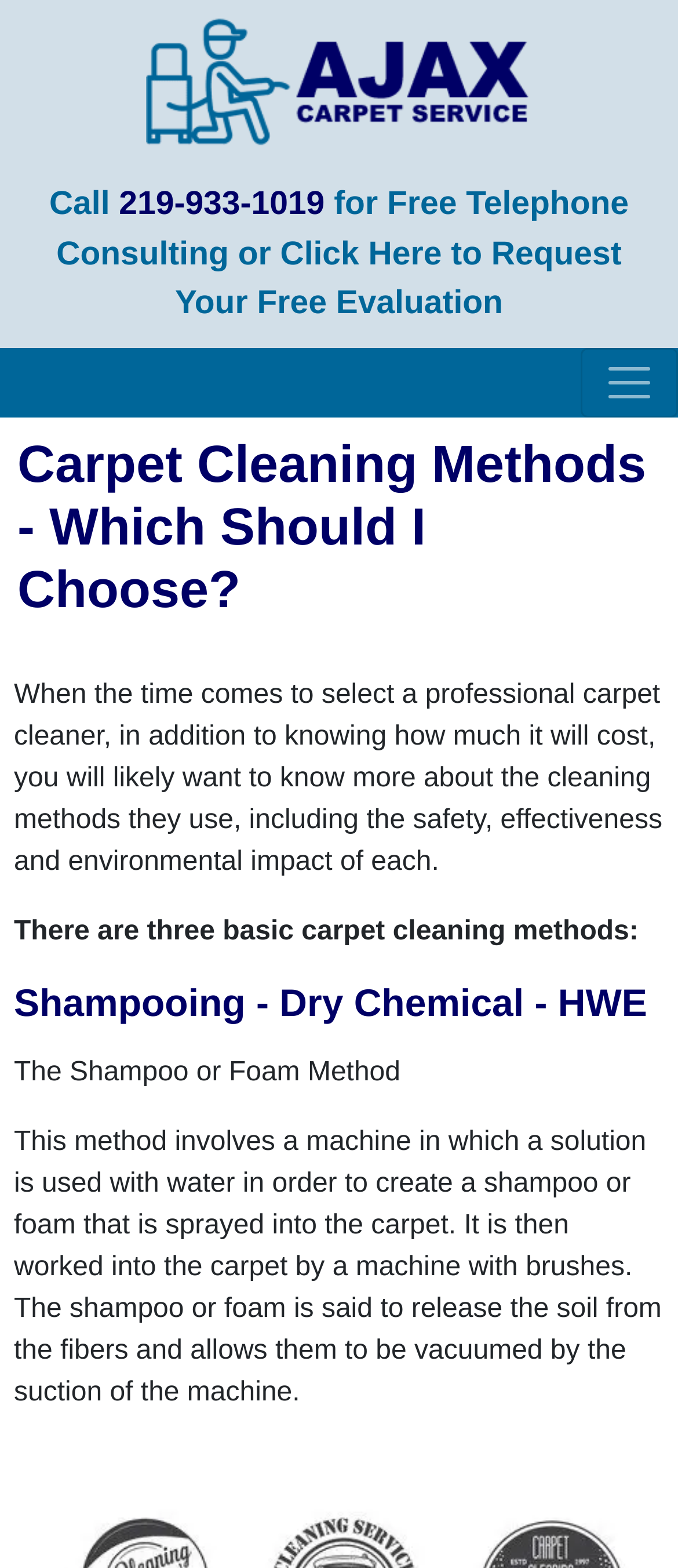Extract the bounding box coordinates of the UI element described: "219-933-1019". Provide the coordinates in the format [left, top, right, bottom] with values ranging from 0 to 1.

[0.175, 0.119, 0.479, 0.142]